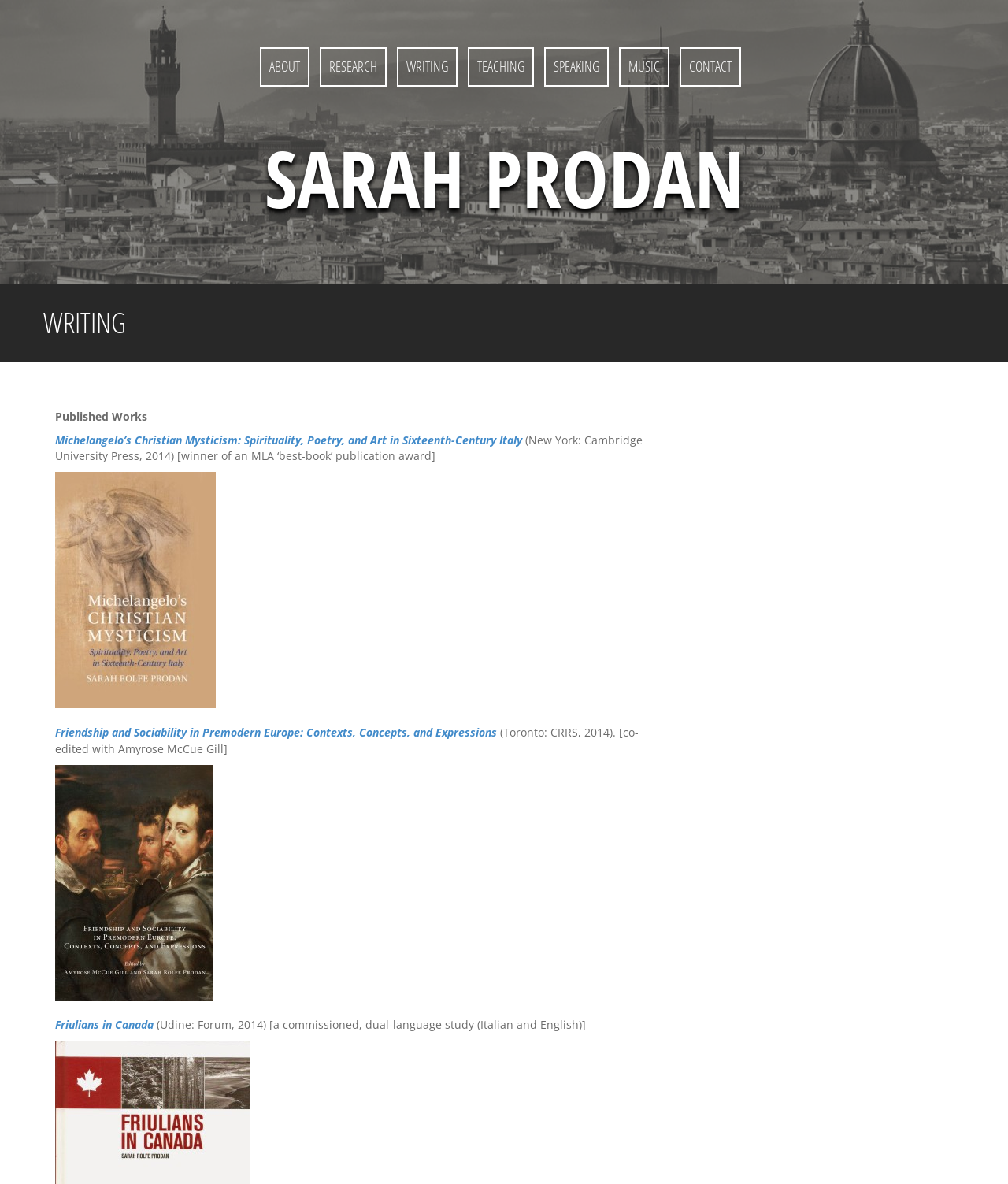Determine the bounding box coordinates of the UI element described below. Use the format (top-left x, top-left y, bottom-right x, bottom-right y) with floating point numbers between 0 and 1: alt="MCM Cover"

[0.055, 0.494, 0.214, 0.507]